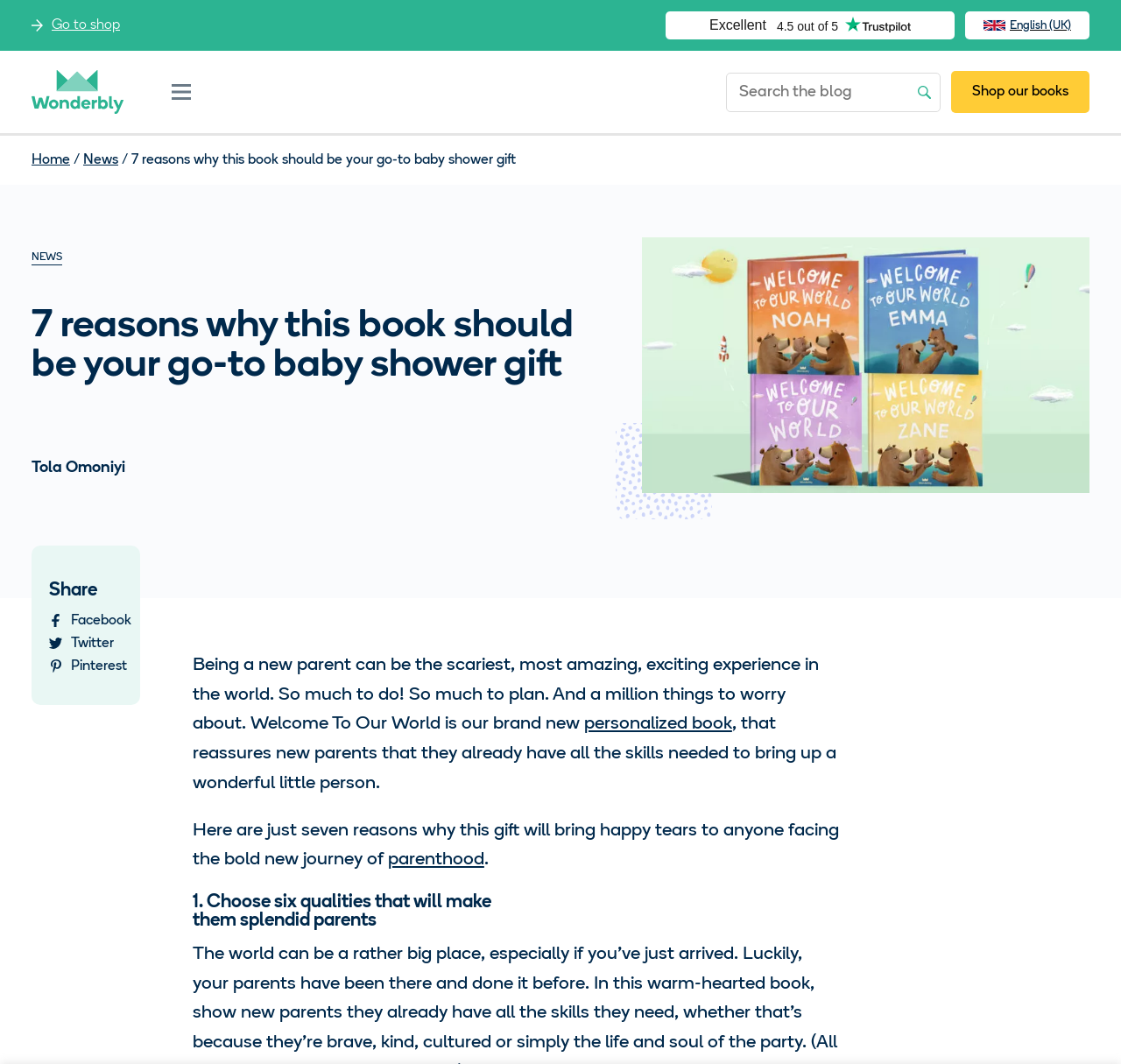What is the name of the blog?
Look at the image and answer the question with a single word or phrase.

Wonderbly Blog